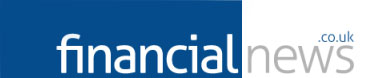Using the elements shown in the image, answer the question comprehensively: What is the font color of 'news' in the logo?

The caption explicitly states that the word 'news' in the logo is written in a lighter grey font, which is in contrast to the bold white letters of 'financial'.